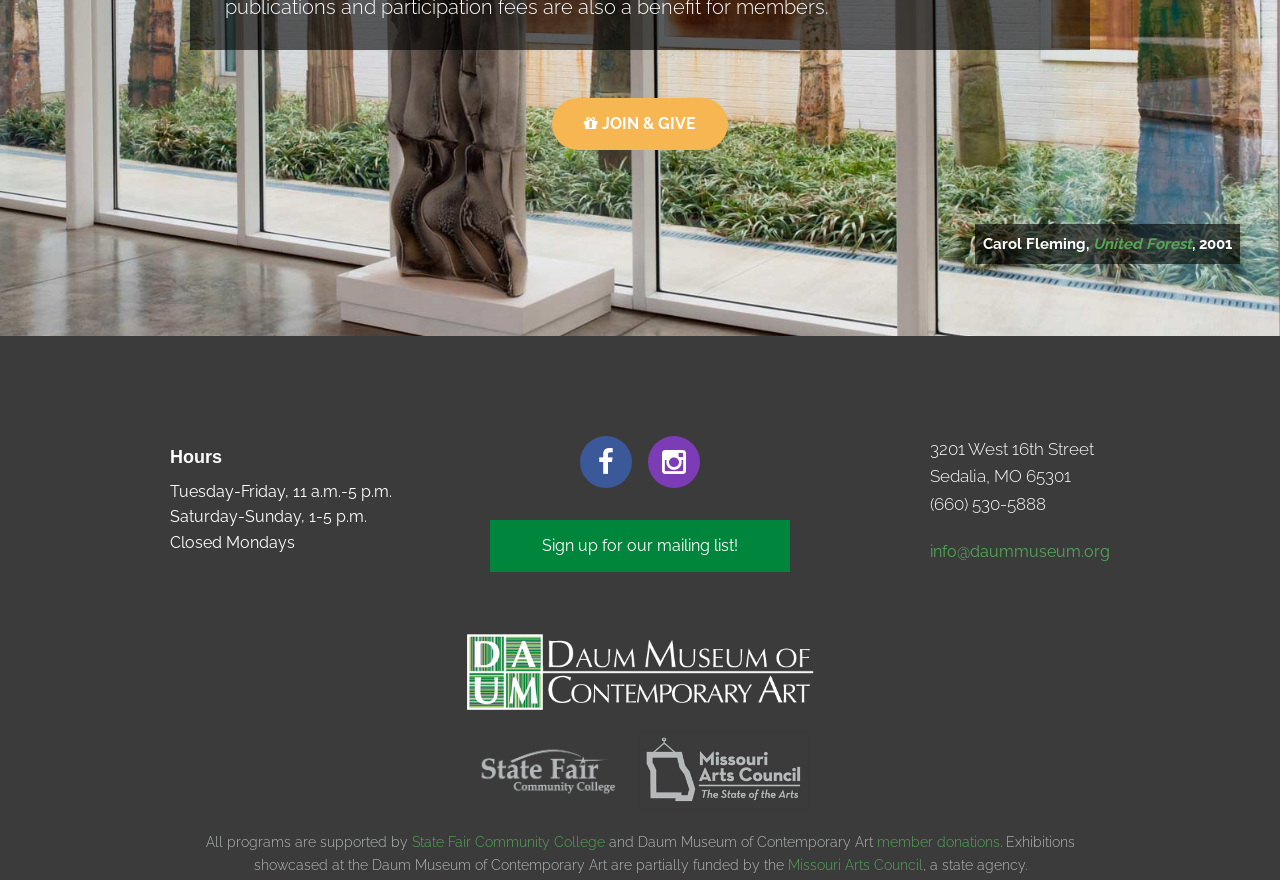Please identify the coordinates of the bounding box that should be clicked to fulfill this instruction: "Visit United Forest".

[0.854, 0.267, 0.931, 0.288]